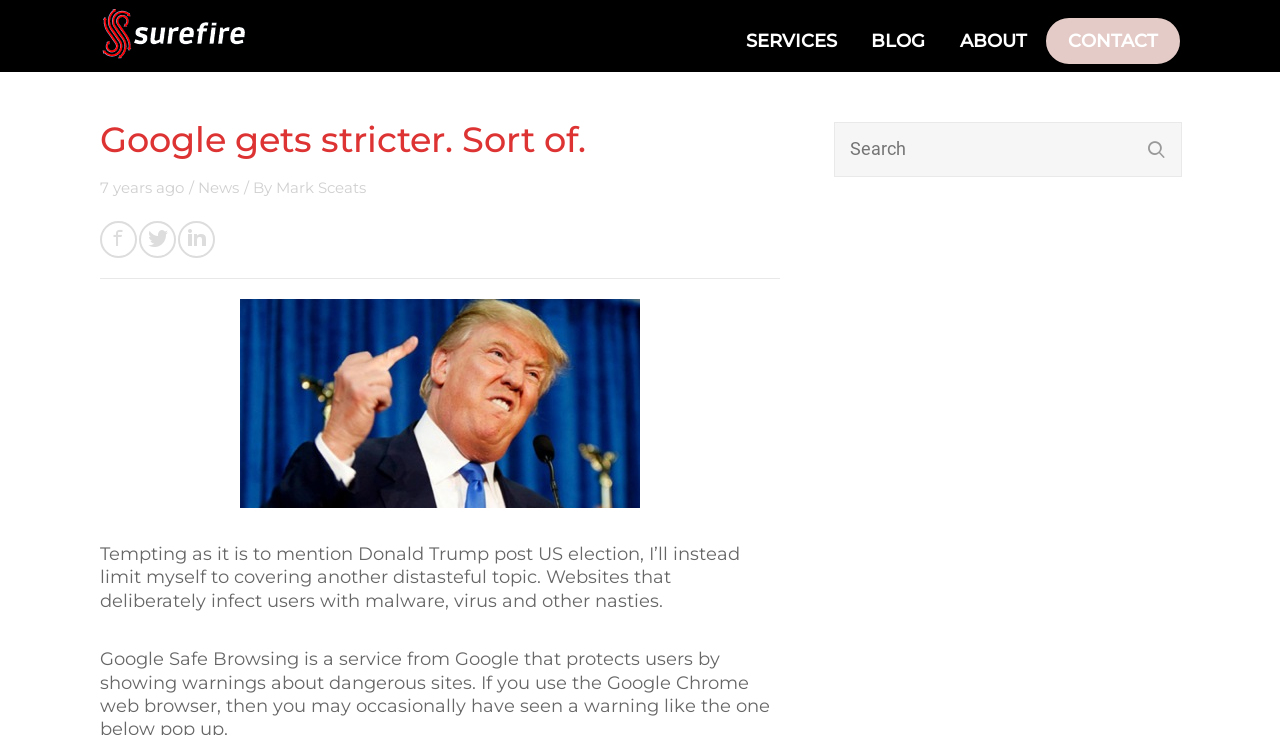Identify the main heading from the webpage and provide its text content.

Google gets stricter. Sort of.